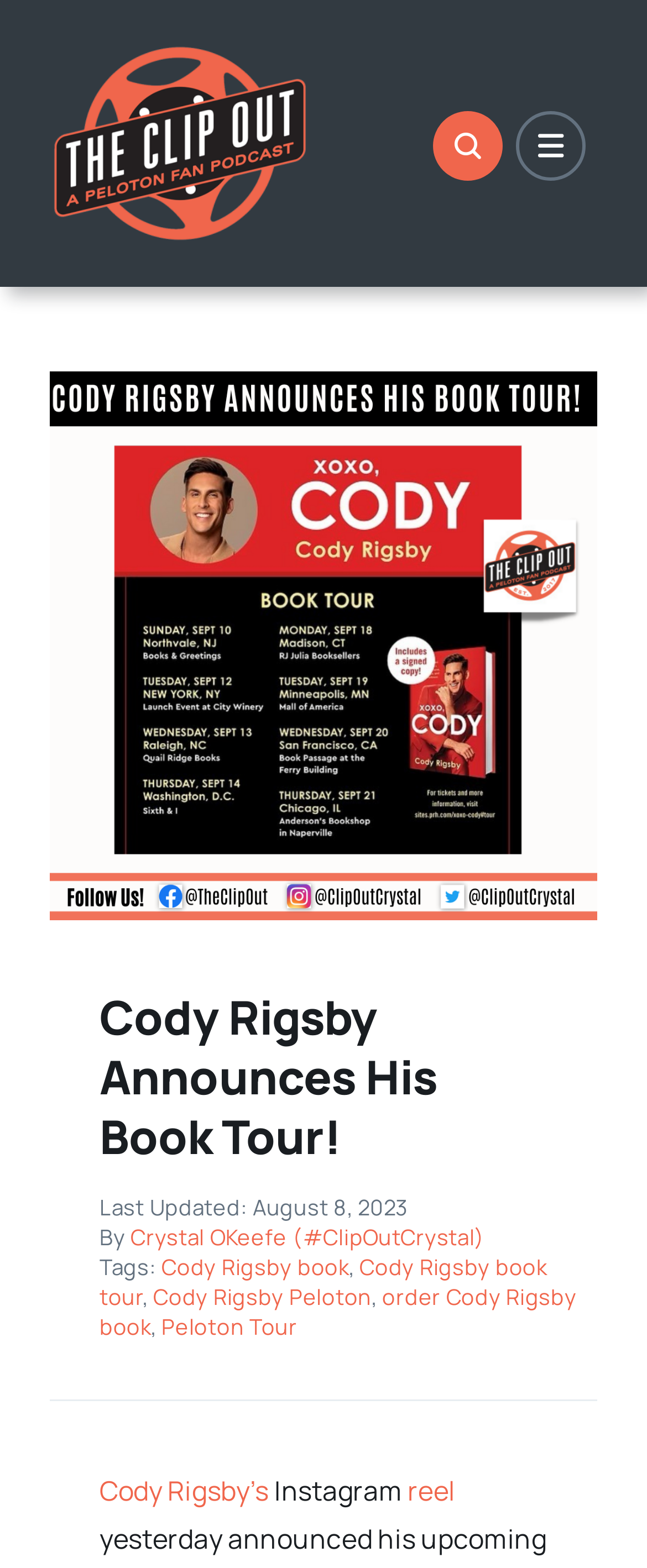Determine the bounding box coordinates of the clickable element necessary to fulfill the instruction: "Visit the Peloton Tour page". Provide the coordinates as four float numbers within the 0 to 1 range, i.e., [left, top, right, bottom].

[0.25, 0.836, 0.46, 0.855]